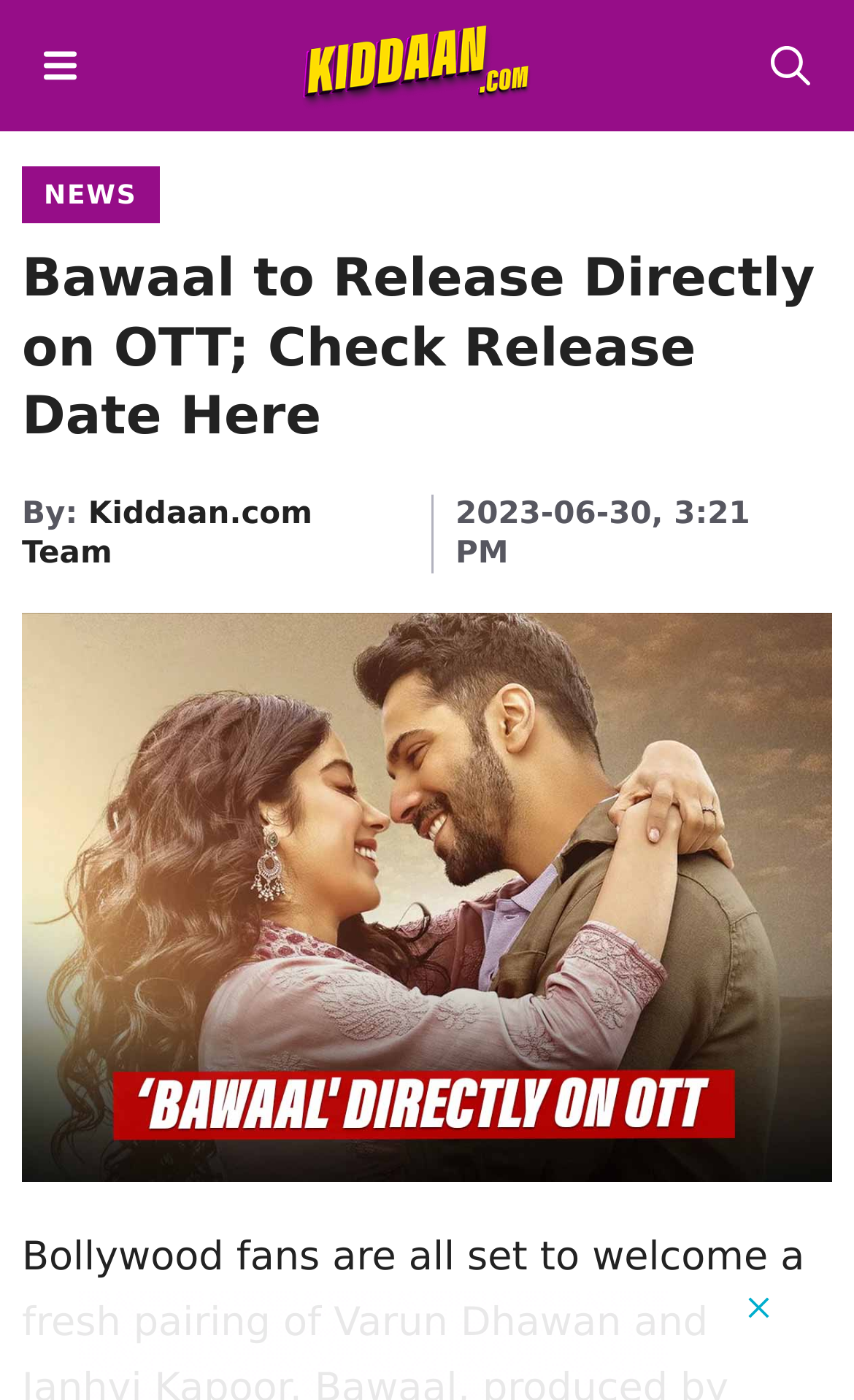What is the main title displayed on this webpage?

Bawaal to Release Directly on OTT; Check Release Date Here